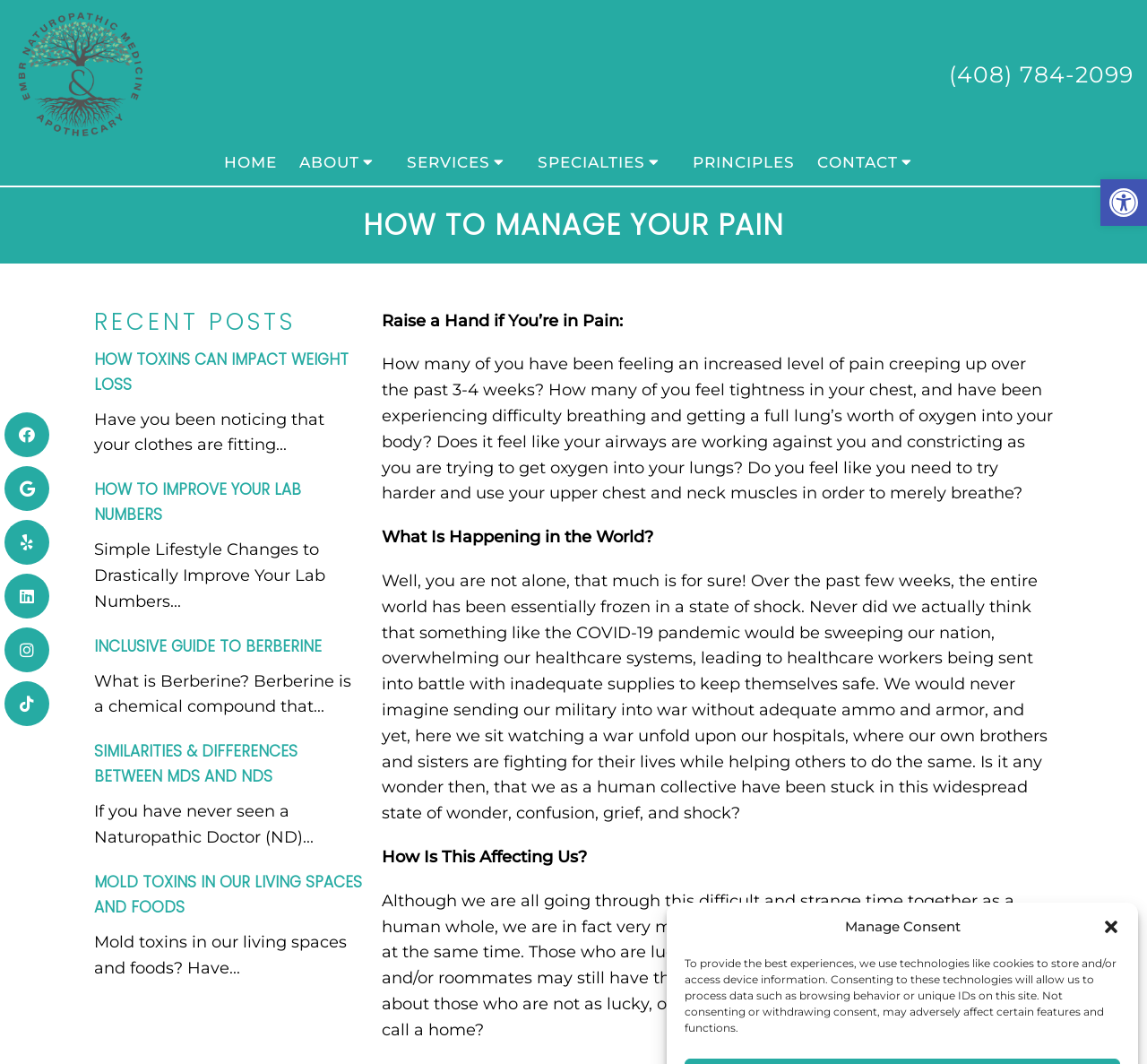Point out the bounding box coordinates of the section to click in order to follow this instruction: "Contact Dr. Hasti Fashandi via phone".

[0.827, 0.057, 0.988, 0.083]